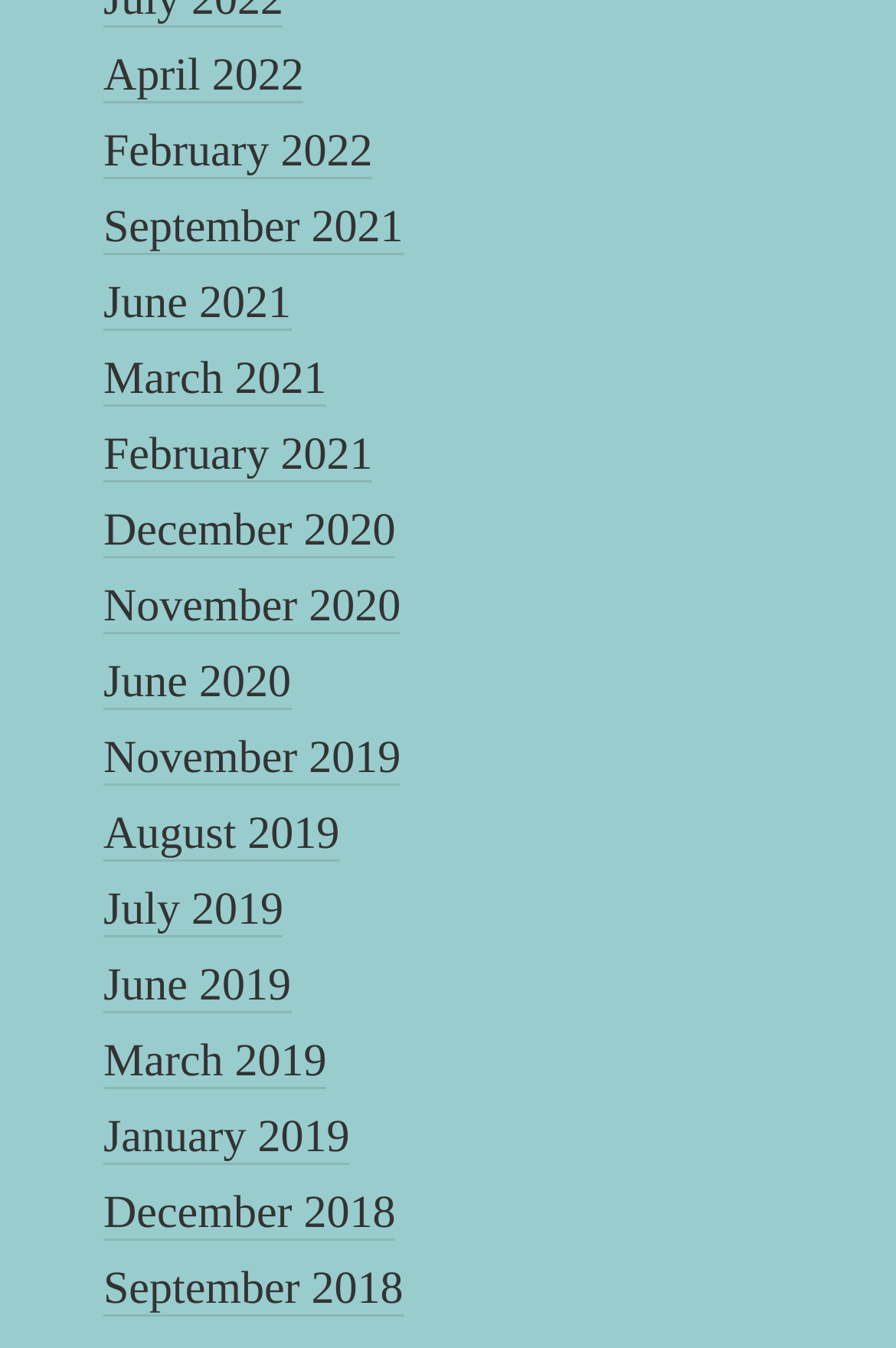Answer the question using only one word or a concise phrase: What is the earliest month available on this webpage?

January 2019